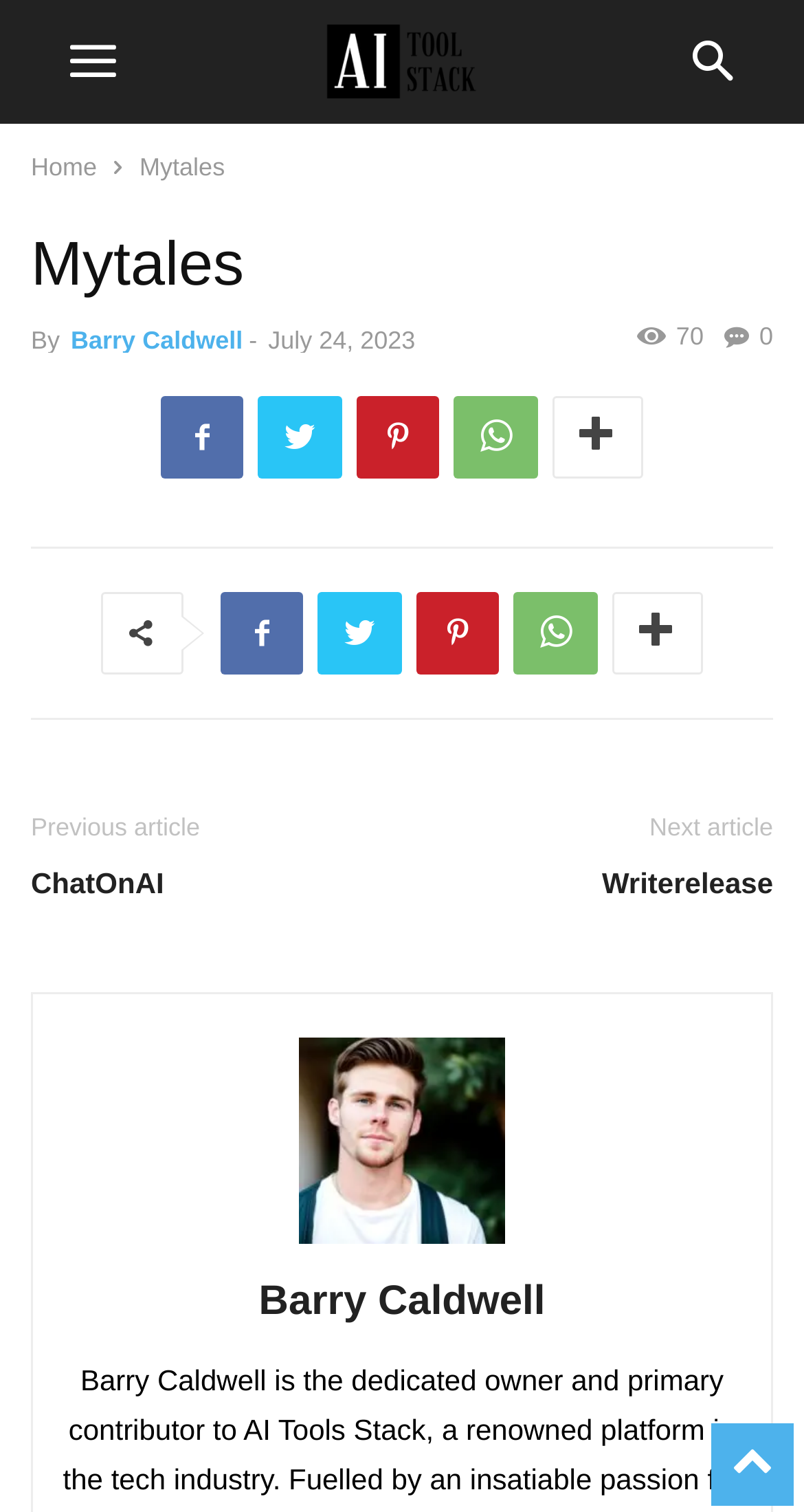What is the logo of this website?
Using the image as a reference, give a one-word or short phrase answer.

AI Tool Stack Logo